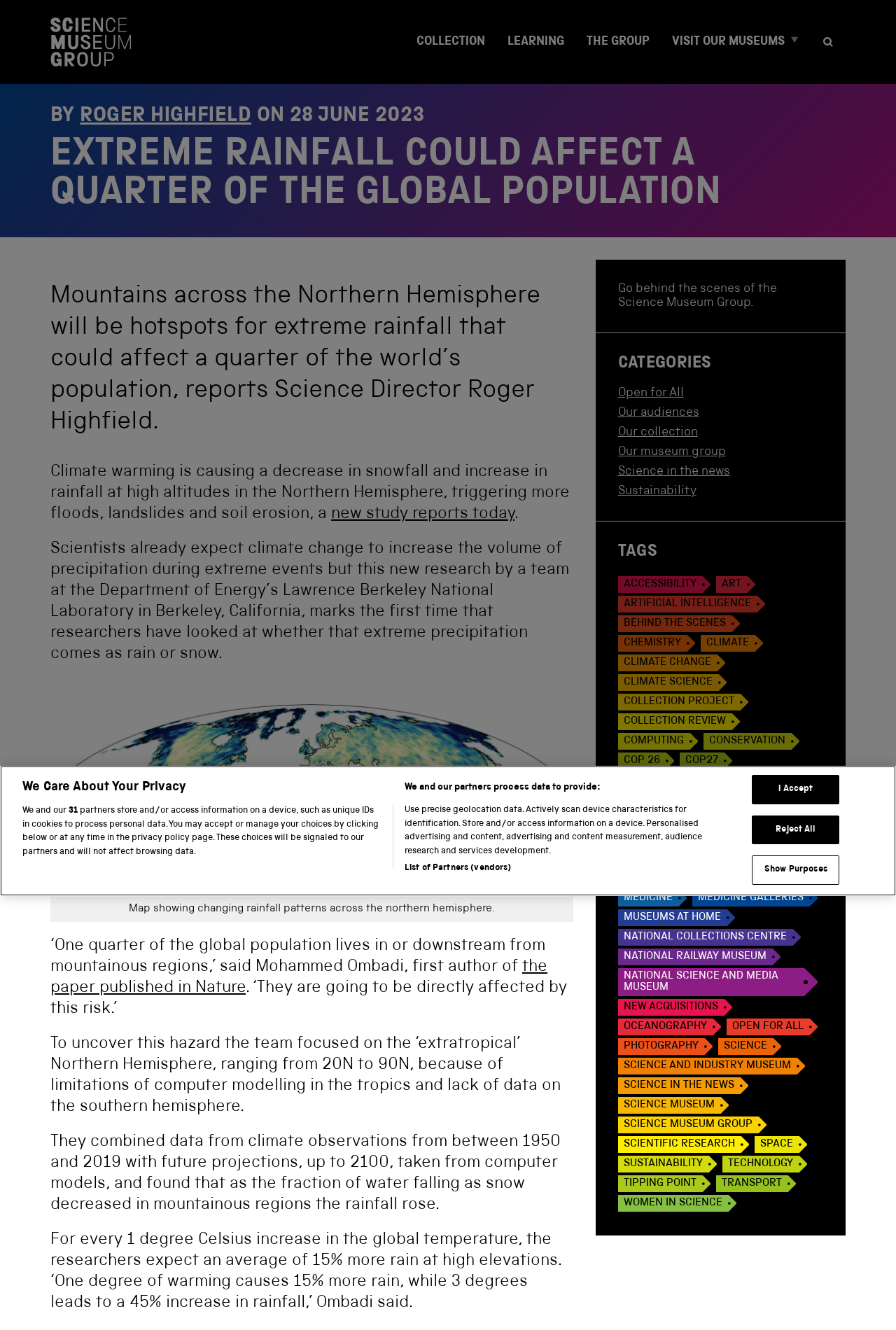Highlight the bounding box coordinates of the element you need to click to perform the following instruction: "Click the 'Home' link."

[0.056, 0.0, 0.146, 0.063]